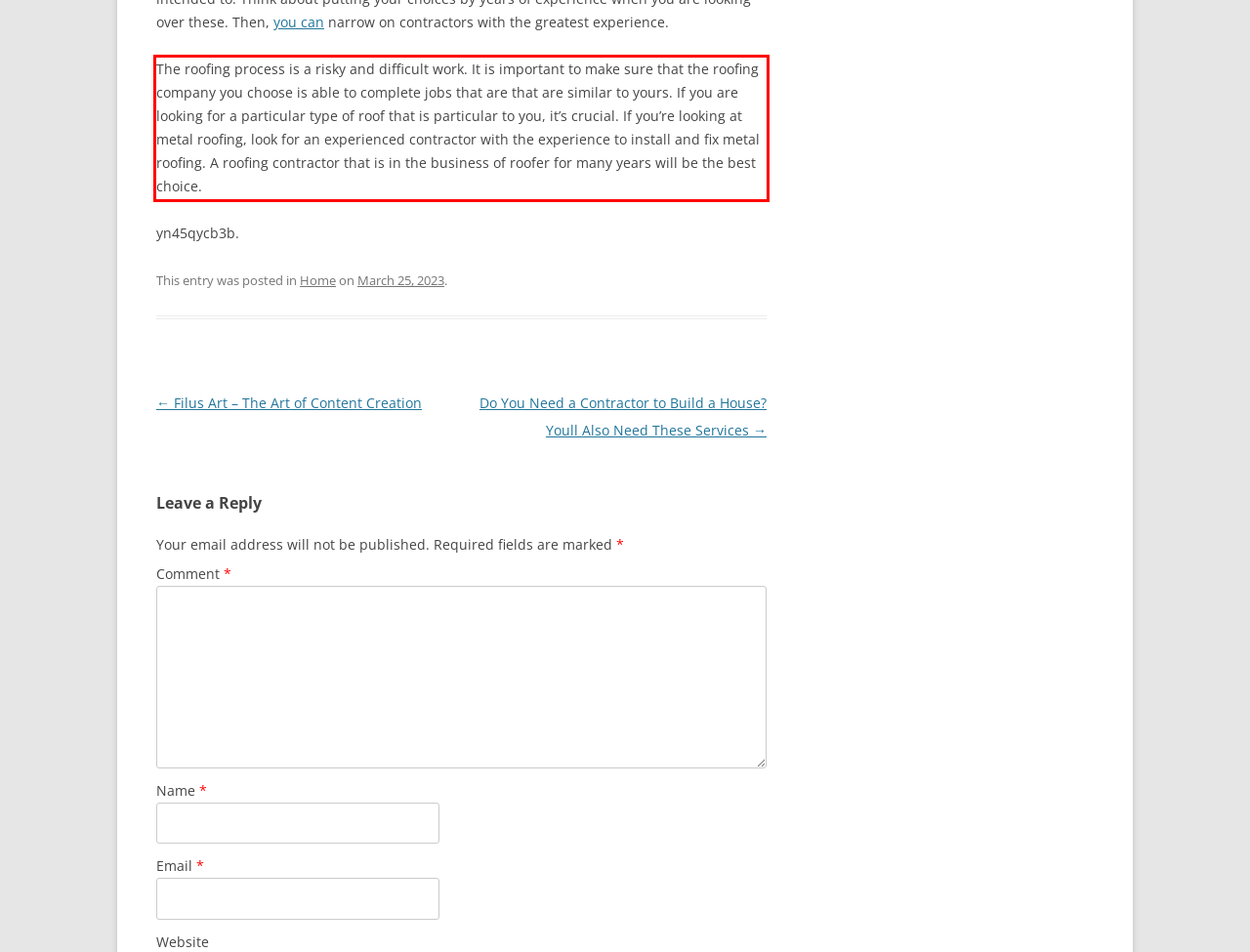In the given screenshot, locate the red bounding box and extract the text content from within it.

The roofing process is a risky and difficult work. It is important to make sure that the roofing company you choose is able to complete jobs that are that are similar to yours. If you are looking for a particular type of roof that is particular to you, it’s crucial. If you’re looking at metal roofing, look for an experienced contractor with the experience to install and fix metal roofing. A roofing contractor that is in the business of roofer for many years will be the best choice.